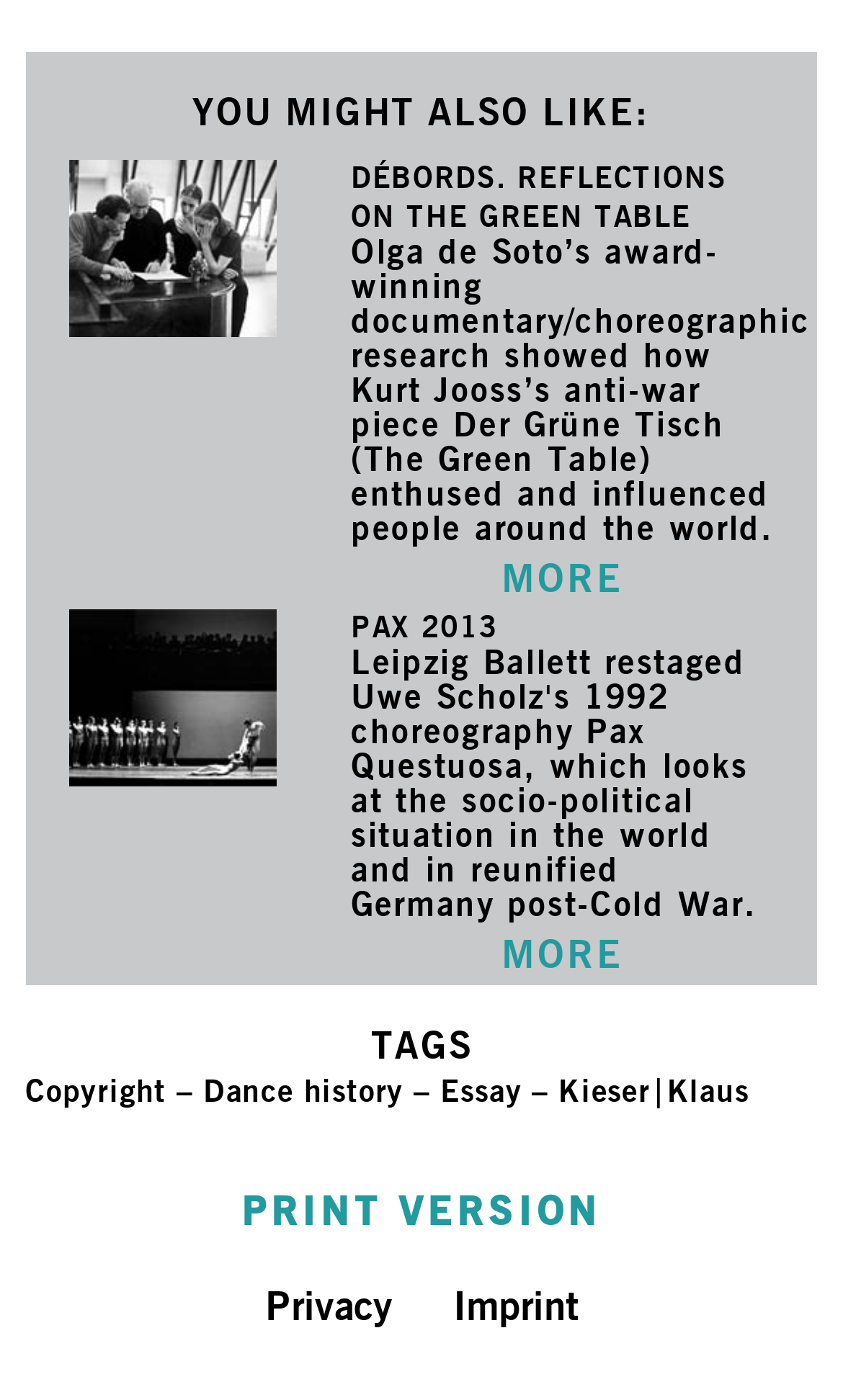Extract the bounding box for the UI element that matches this description: "MORE".

[0.595, 0.396, 0.74, 0.429]